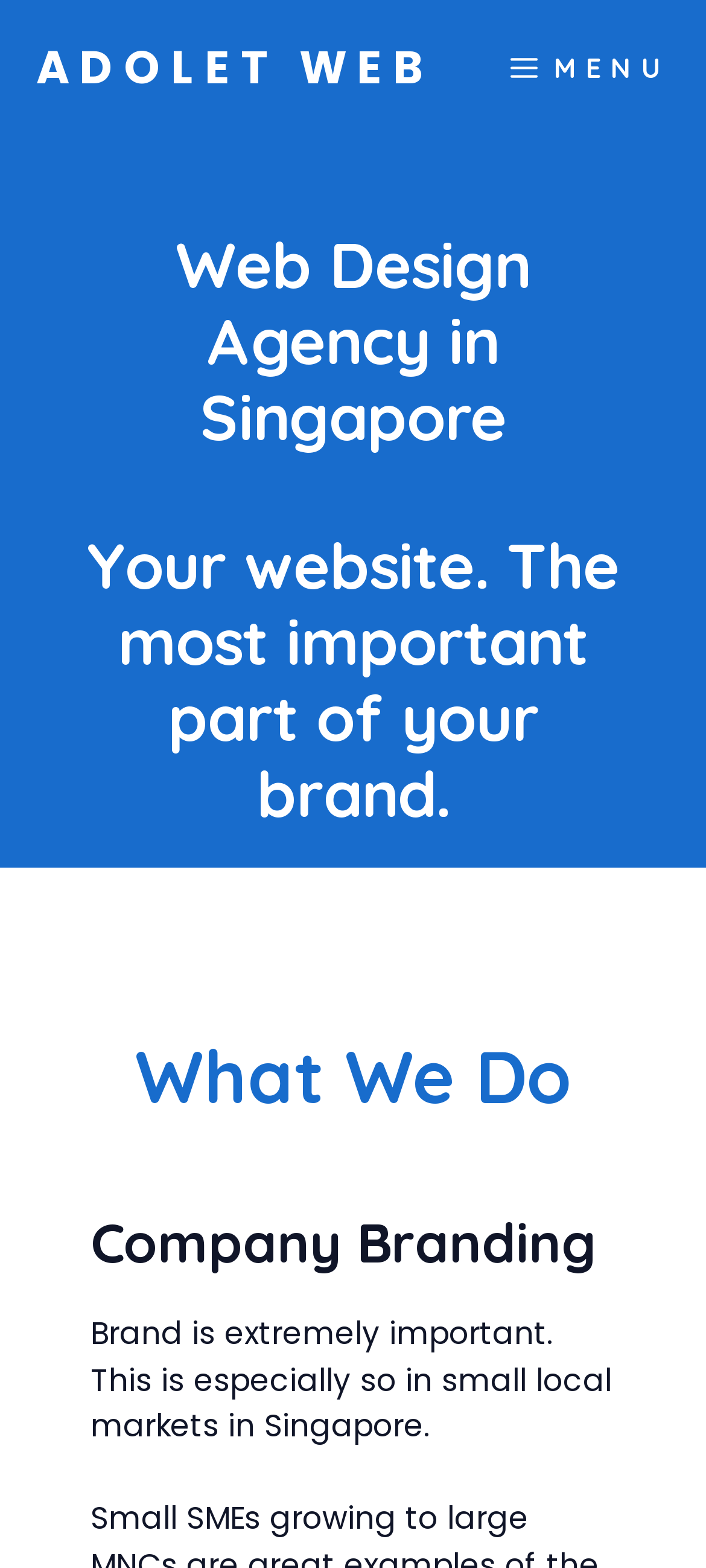Please find and provide the title of the webpage.

Web Design Agency in Singapore